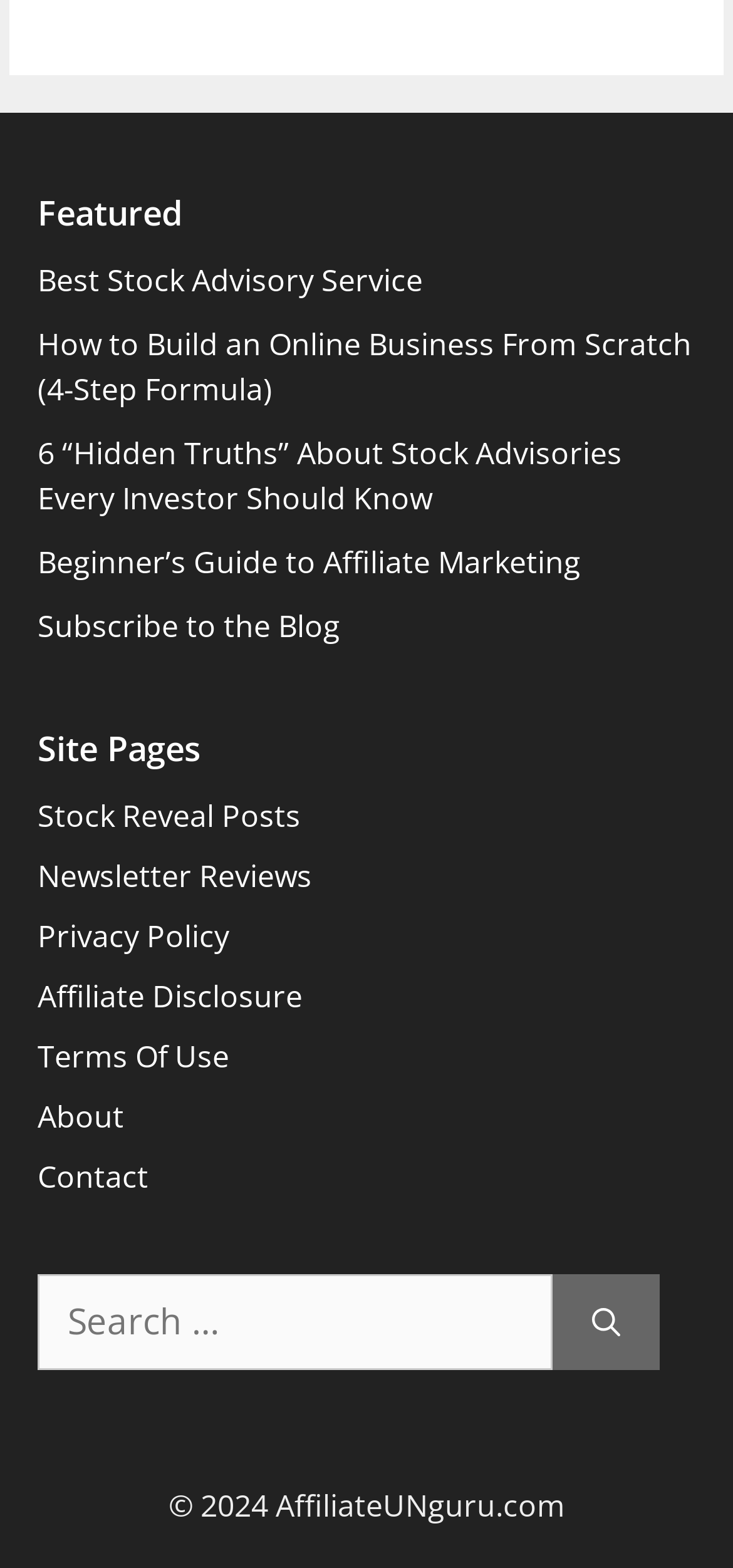Identify the bounding box coordinates for the UI element described as follows: Privacy Policy. Use the format (top-left x, top-left y, bottom-right x, bottom-right y) and ensure all values are floating point numbers between 0 and 1.

[0.051, 0.584, 0.313, 0.611]